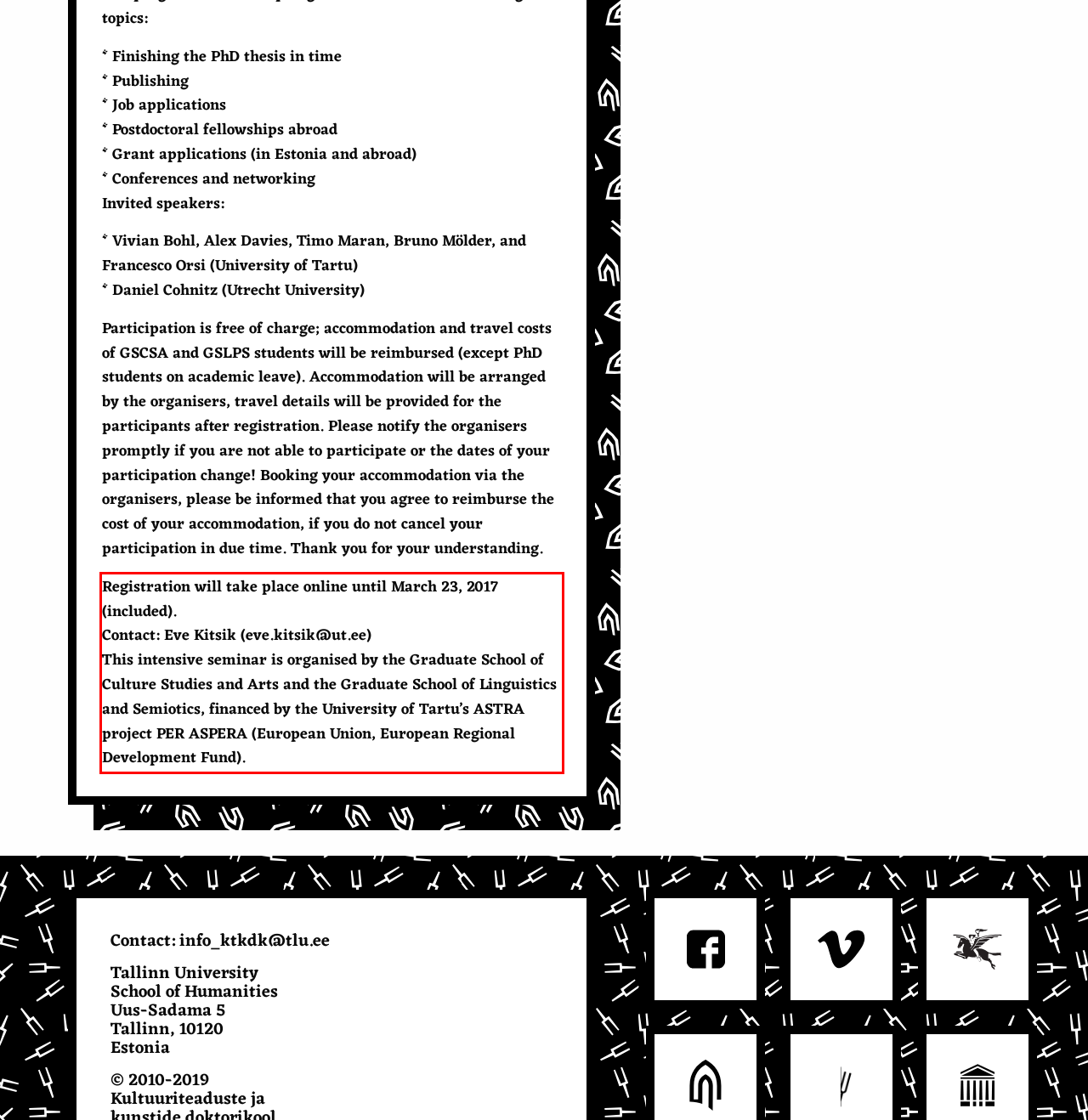You are given a webpage screenshot with a red bounding box around a UI element. Extract and generate the text inside this red bounding box.

Registration will take place online until March 23, 2017 (included). Contact: Eve Kitsik (eve.kitsik@ut.ee) This intensive seminar is organised by the Graduate School of Culture Studies and Arts and the Graduate School of Linguistics and Semiotics, financed by the University of Tartu’s ASTRA project PER ASPERA (European Union, European Regional Development Fund).